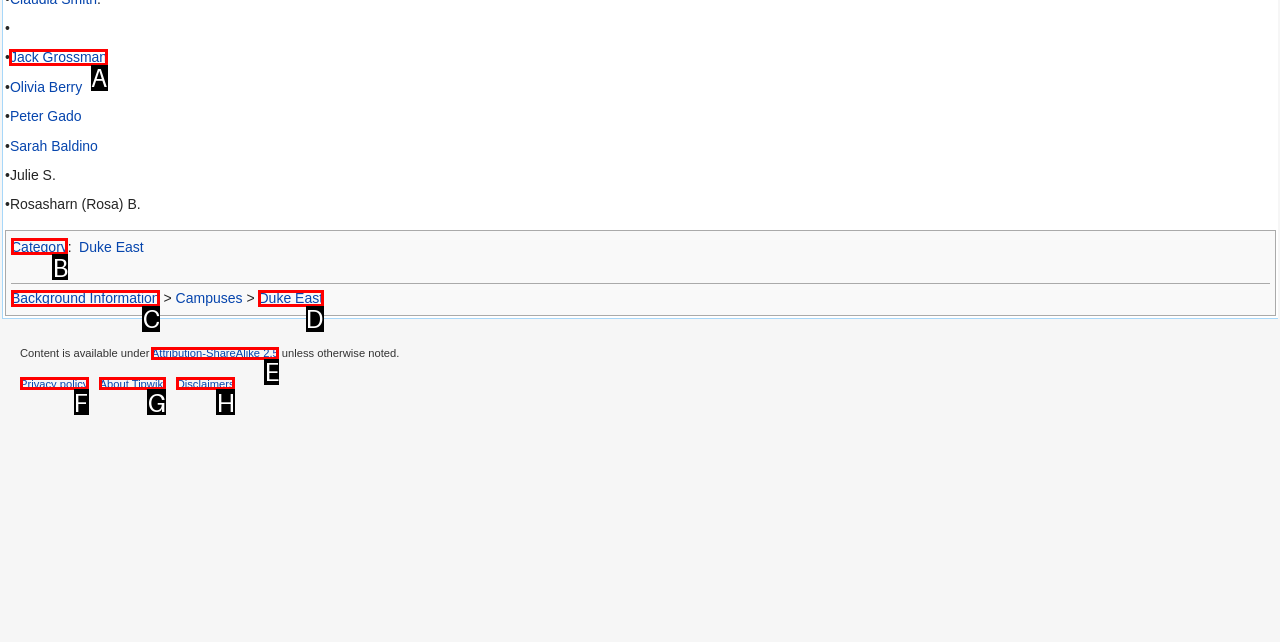Please identify the UI element that matches the description: About Tipwiki
Respond with the letter of the correct option.

G